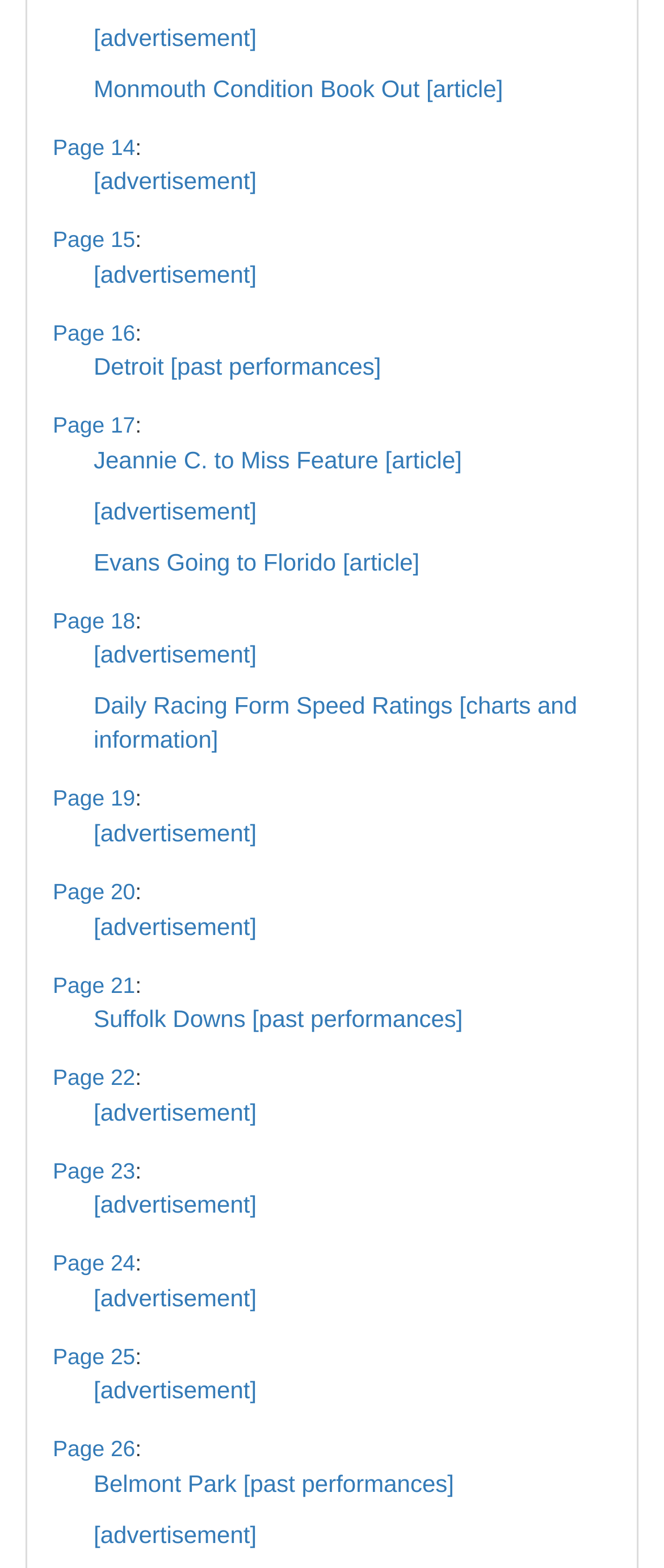Give a one-word or short phrase answer to this question: 
How many pages are available?

26